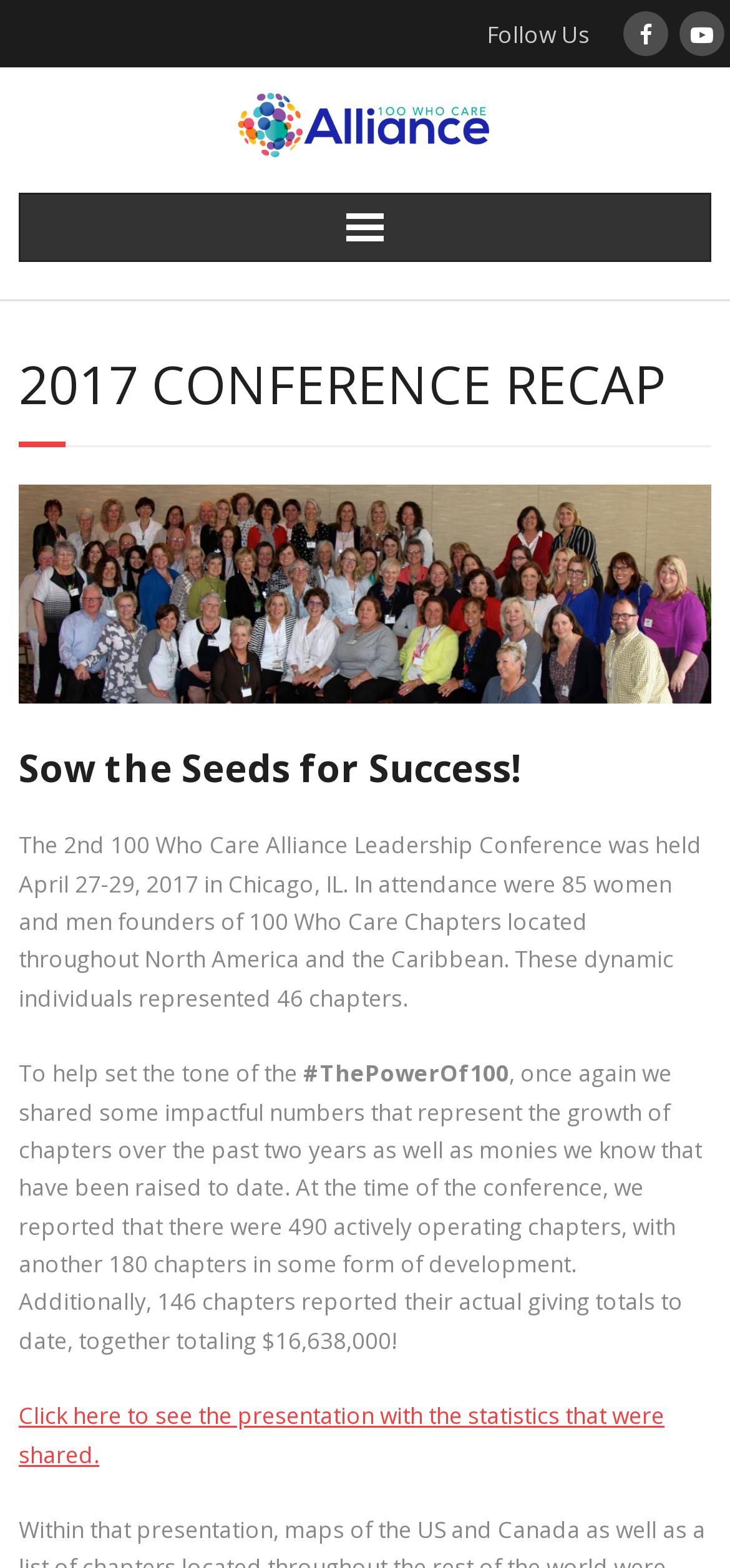How many women and men founders attended the conference?
Answer the question with as much detail as possible.

The answer can be found in the static text 'In attendance were 85 women and men founders of 100 Who Care Chapters located throughout North America and the Caribbean.' which provides the exact number of attendees.